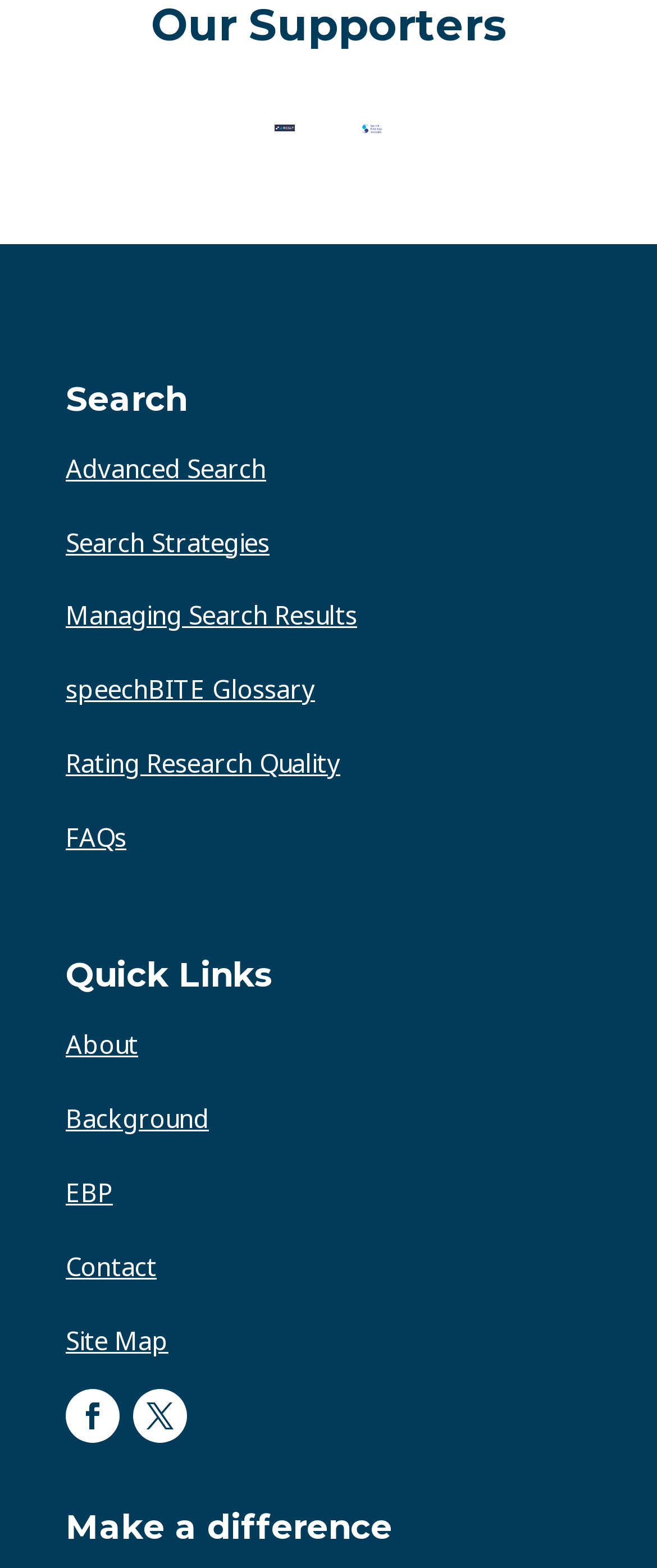Please find the bounding box coordinates (top-left x, top-left y, bottom-right x, bottom-right y) in the screenshot for the UI element described as follows: FAQs

[0.1, 0.523, 0.192, 0.544]